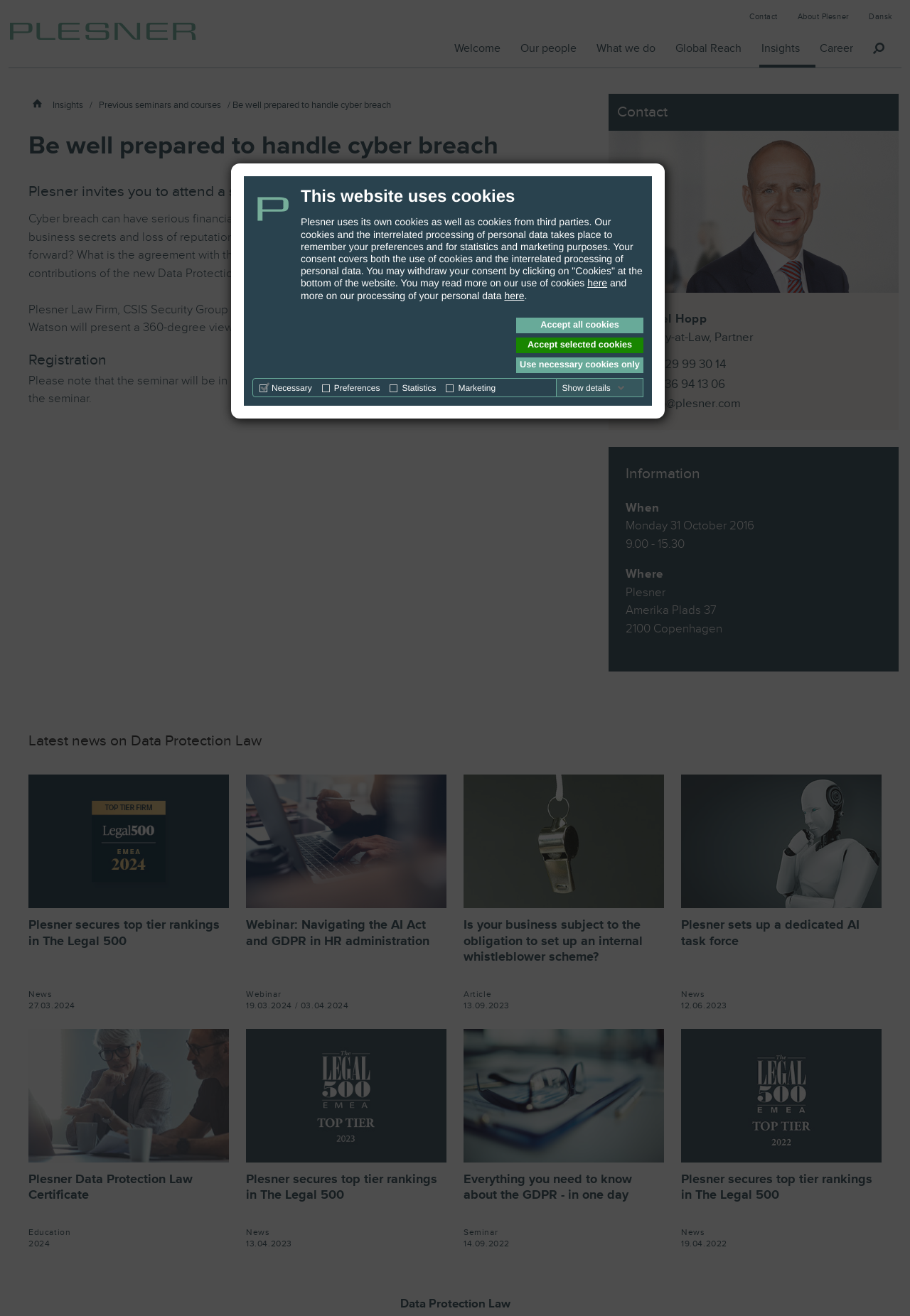What is the date of the seminar?
Based on the image, provide your answer in one word or phrase.

Monday 31 October 2016